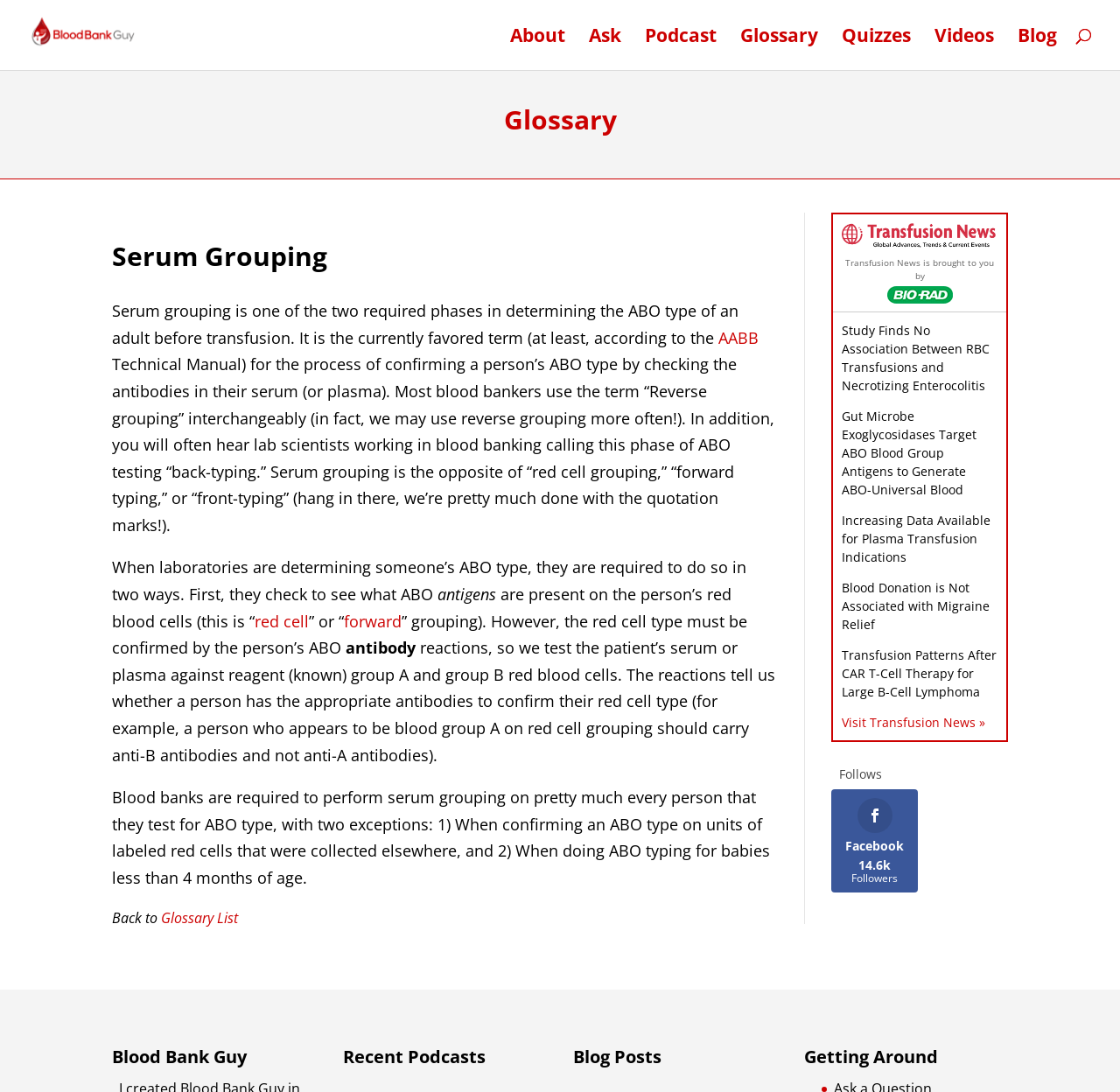What is the name of the website?
Based on the image, give a one-word or short phrase answer.

Blood Bank Guy